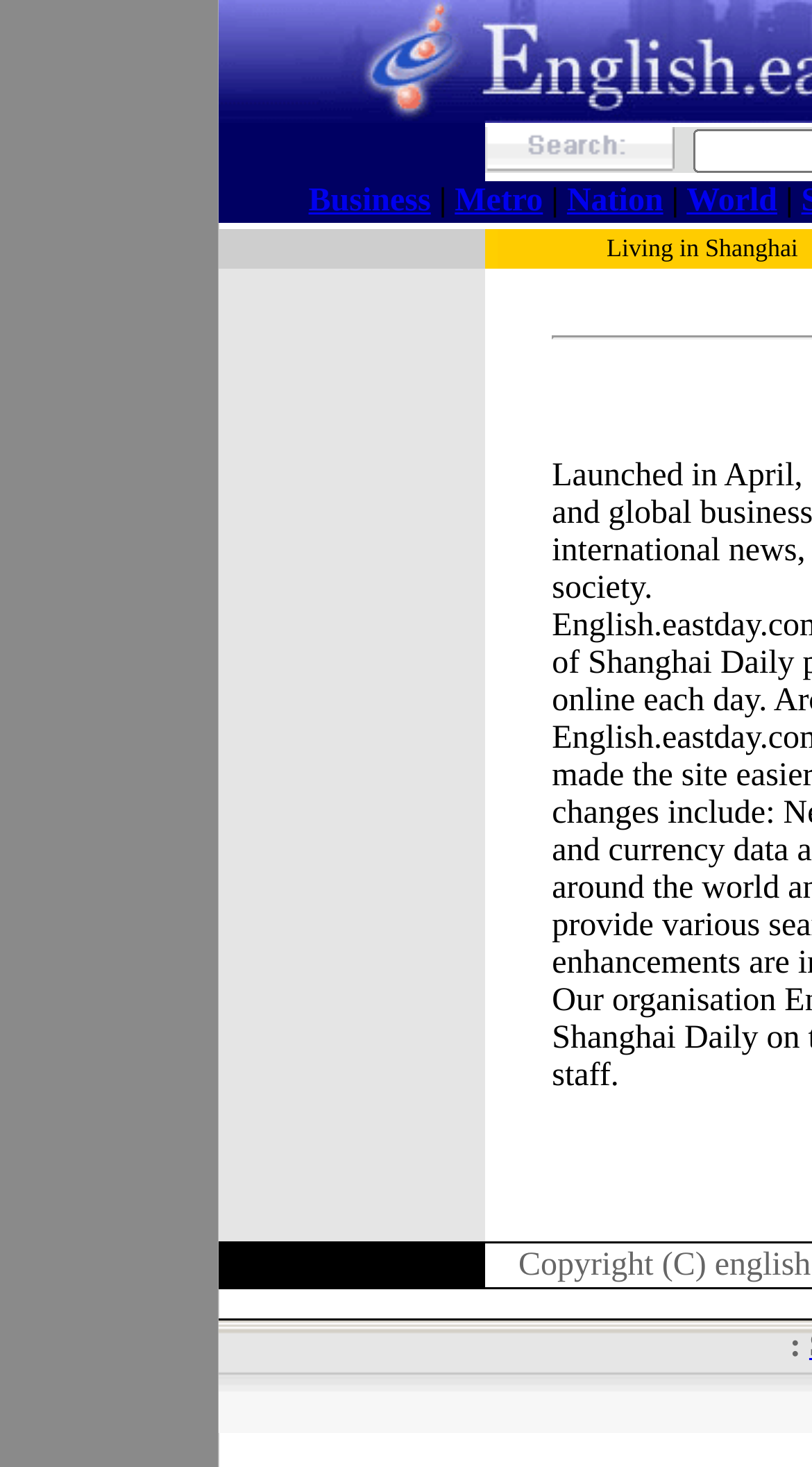How many main sections are there on the webpage?
From the screenshot, provide a brief answer in one word or phrase.

3